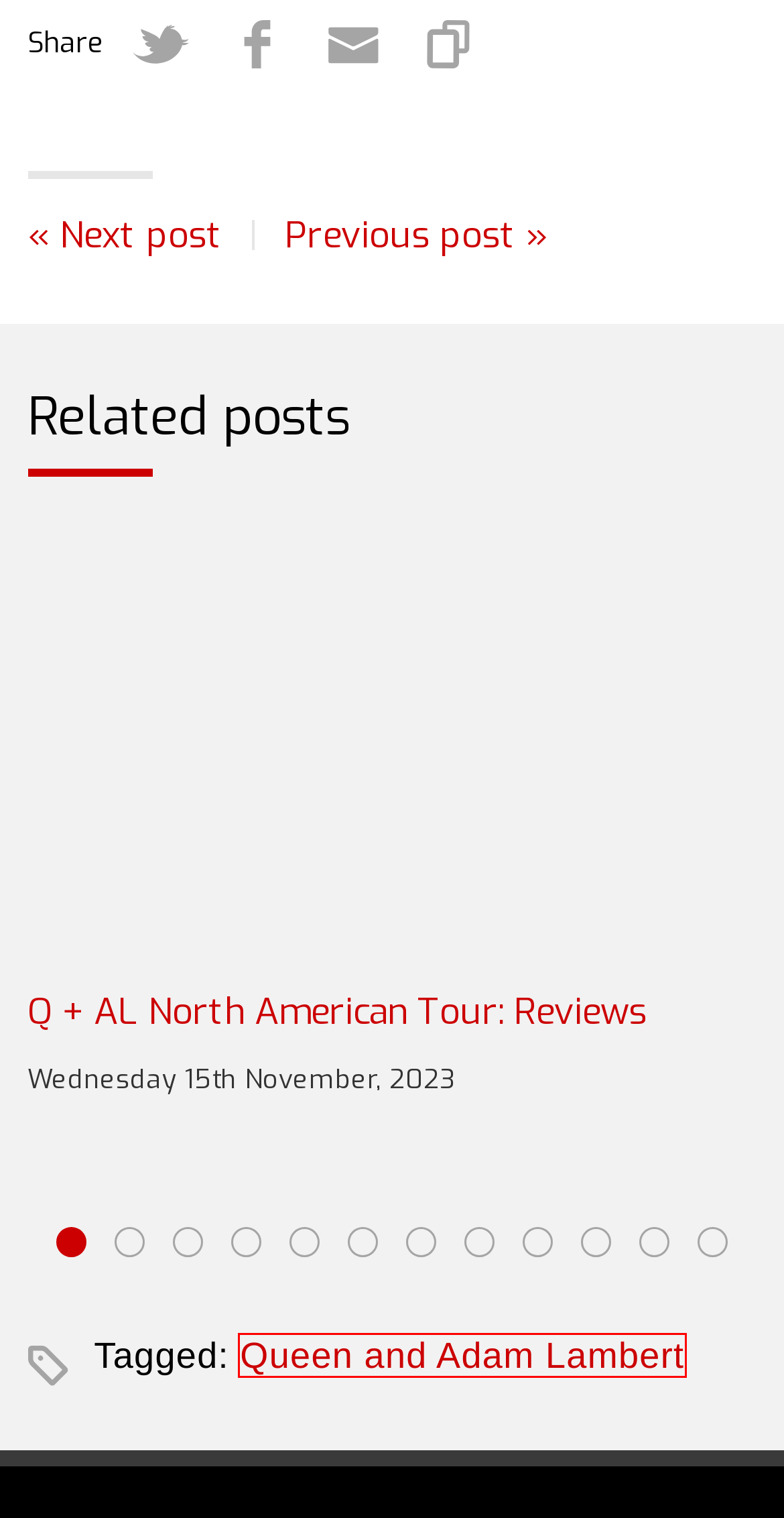Examine the screenshot of the webpage, which has a red bounding box around a UI element. Select the webpage description that best fits the new webpage after the element inside the red bounding box is clicked. Here are the choices:
A. How new RHAPSODY Tour ‘Revved Up’ ? - brianmay.com
B. Queen and Adam Lambert Archives - brianmay.com
C. Queen News Archives - brianmay.com
D. Queen + Adam Lambert Extend Touring Into 2024 with announcement February Japan Shows - brianmay.com
E. Contact - brianmay.com
F. Inside Queen's huge Summer tour with Adam Lambert - brianmay.com
G. Q + AL North American Tour: Reviews - brianmay.com
H. Queen - Biography - brianmay.com

B